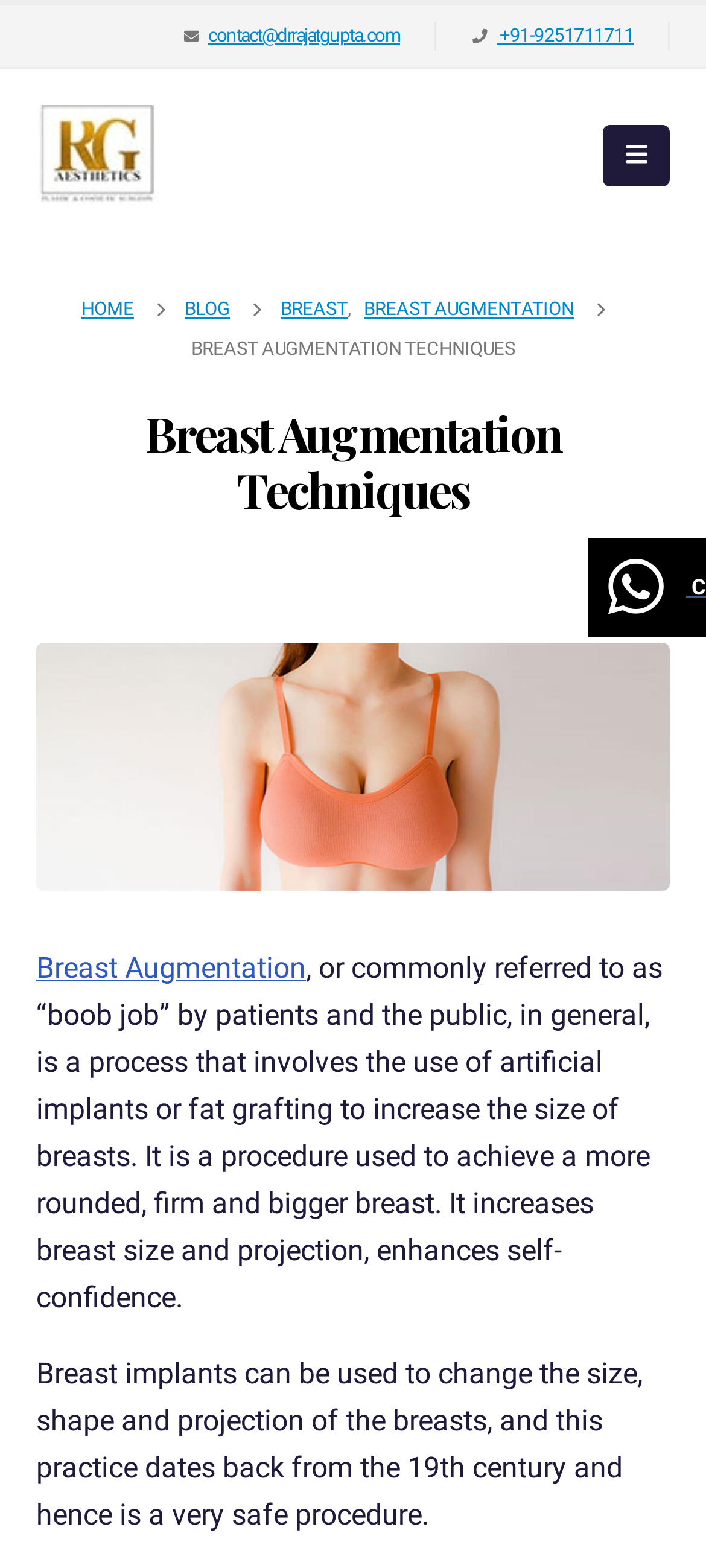Find the bounding box coordinates for the area that should be clicked to accomplish the instruction: "go to homepage".

[0.115, 0.185, 0.19, 0.21]